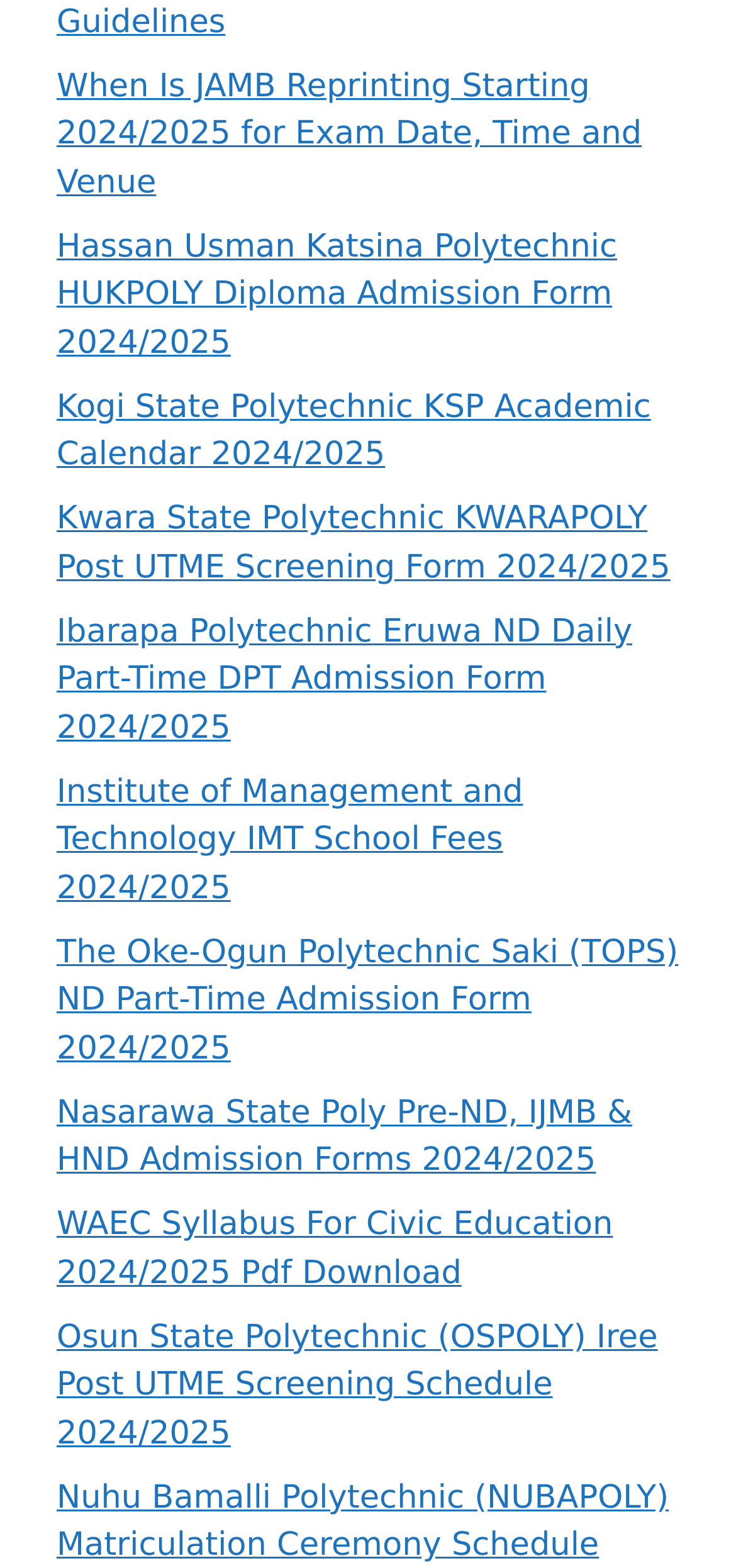How many links are on this webpage?
Based on the screenshot, answer the question with a single word or phrase.

10